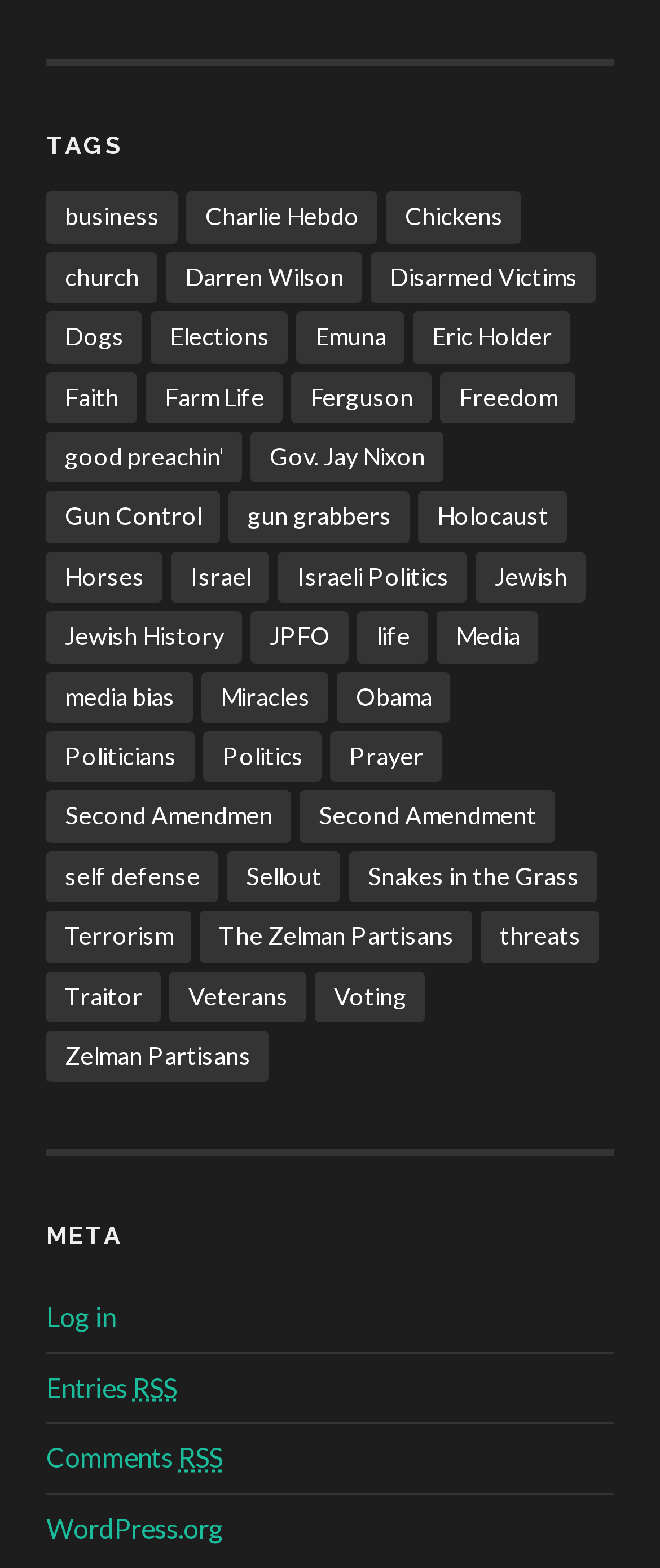How many items are under the 'Israel' tag?
Carefully analyze the image and provide a thorough answer to the question.

The number of items under the 'Israel' tag is 34 because the link element 'Israel (34 items)' has a bounding box coordinate of [0.26, 0.352, 0.408, 0.384] and the text '34 items' indicates the number of items under this tag.